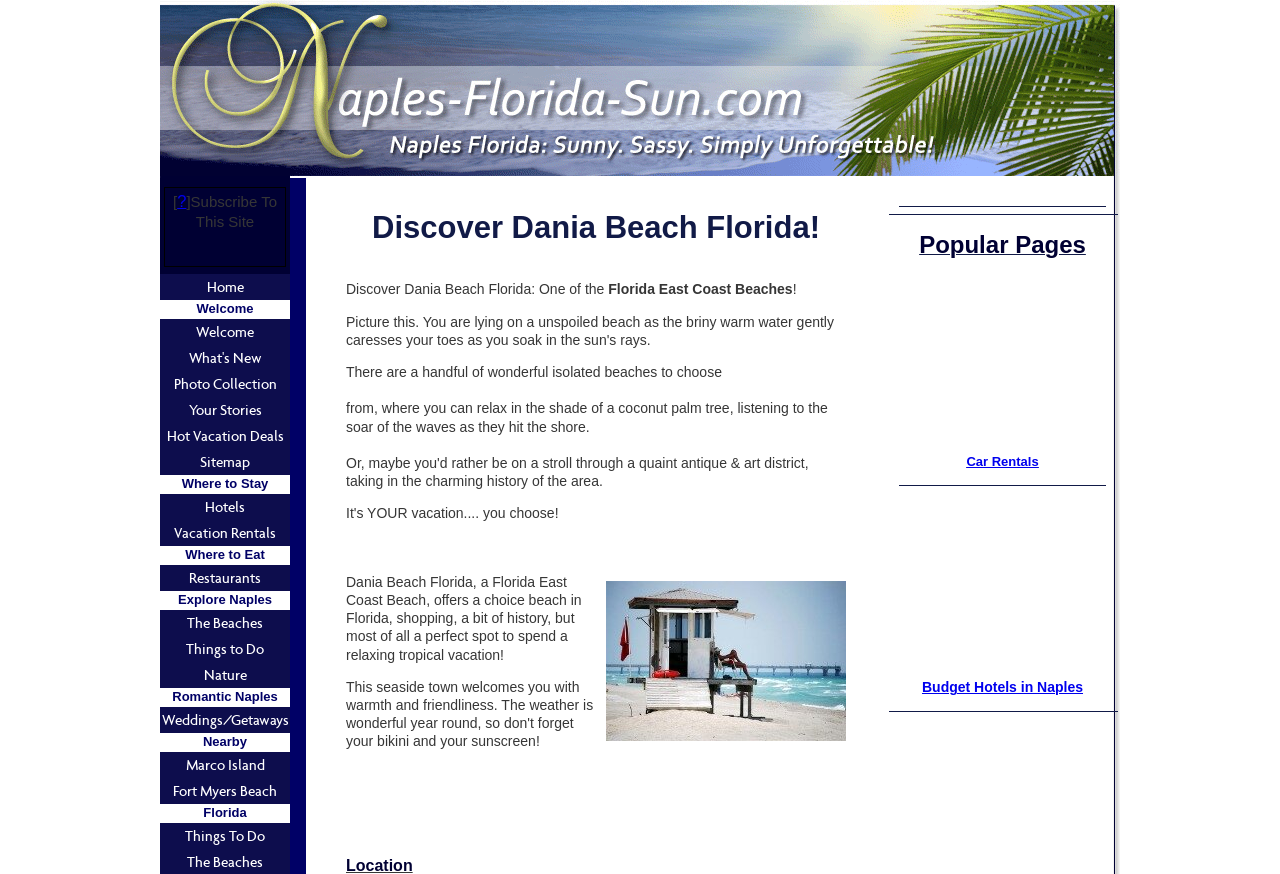Using the provided element description, identify the bounding box coordinates as (top-left x, top-left y, bottom-right x, bottom-right y). Ensure all values are between 0 and 1. Description: Atul Kumar

None